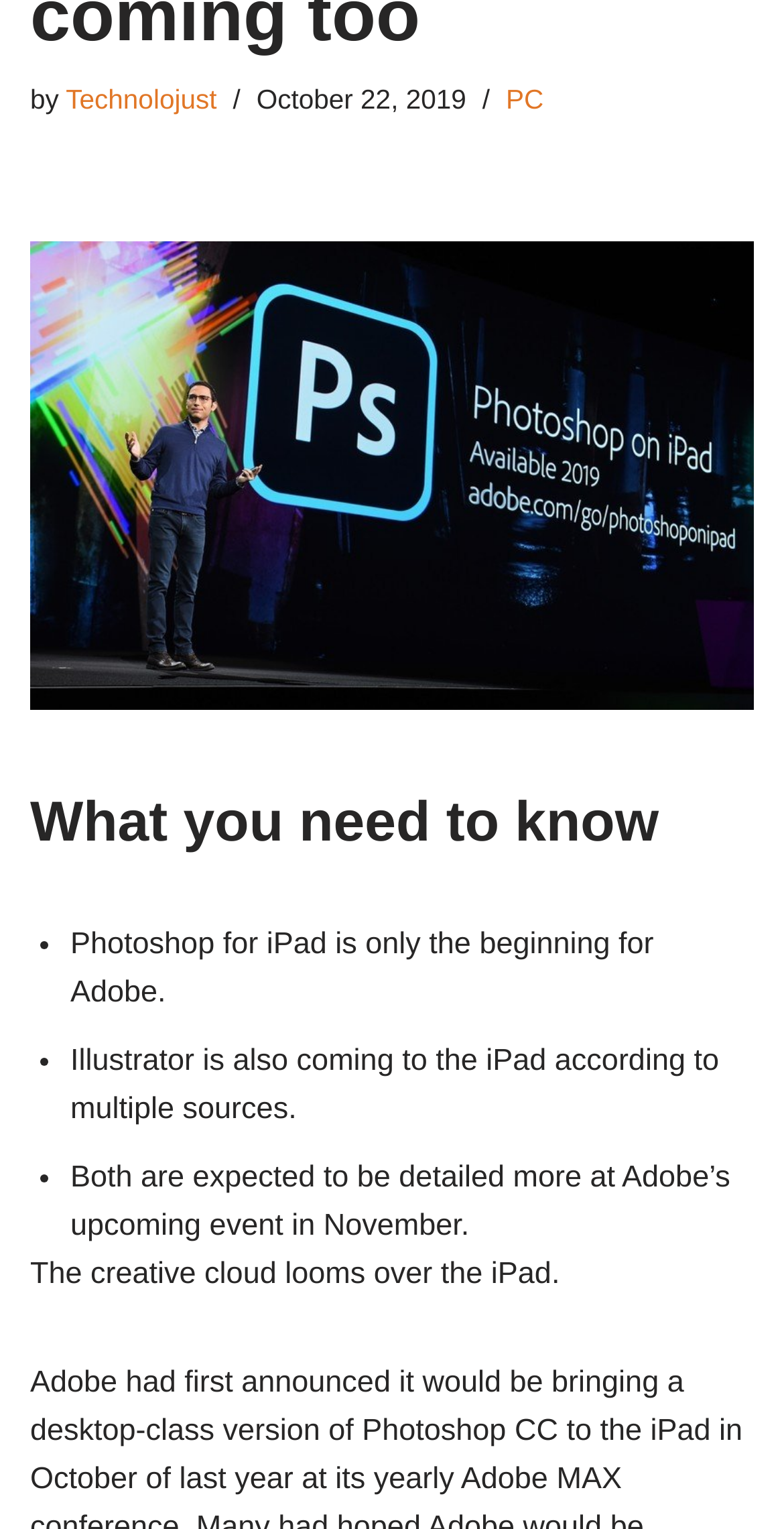Identify the bounding box for the UI element that is described as follows: "PC".

[0.645, 0.055, 0.693, 0.075]